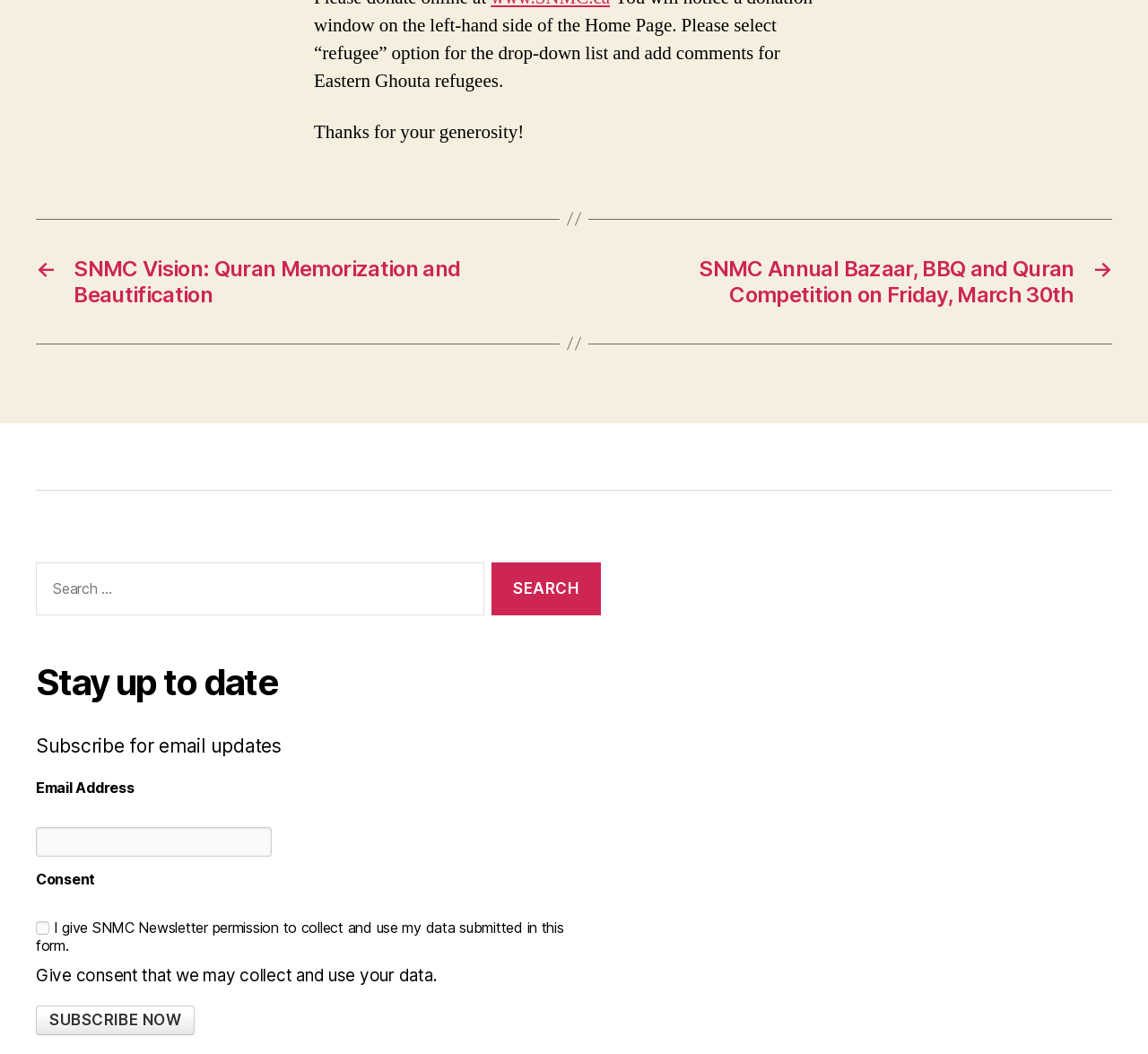Determine the bounding box for the described UI element: "Subscribe Now".

[0.031, 0.954, 0.17, 0.982]